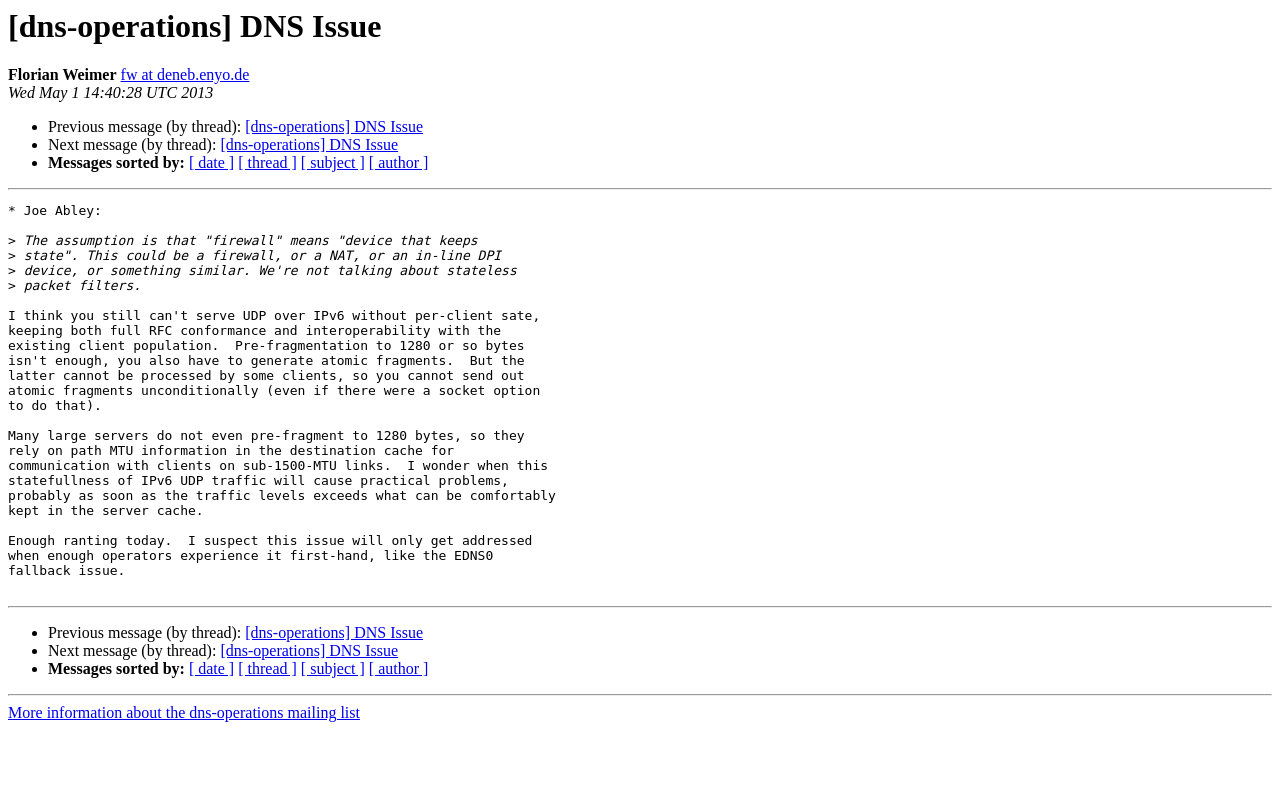Use one word or a short phrase to answer the question provided: 
What is the date of the message?

Wed May 1 14:40:28 UTC 2013